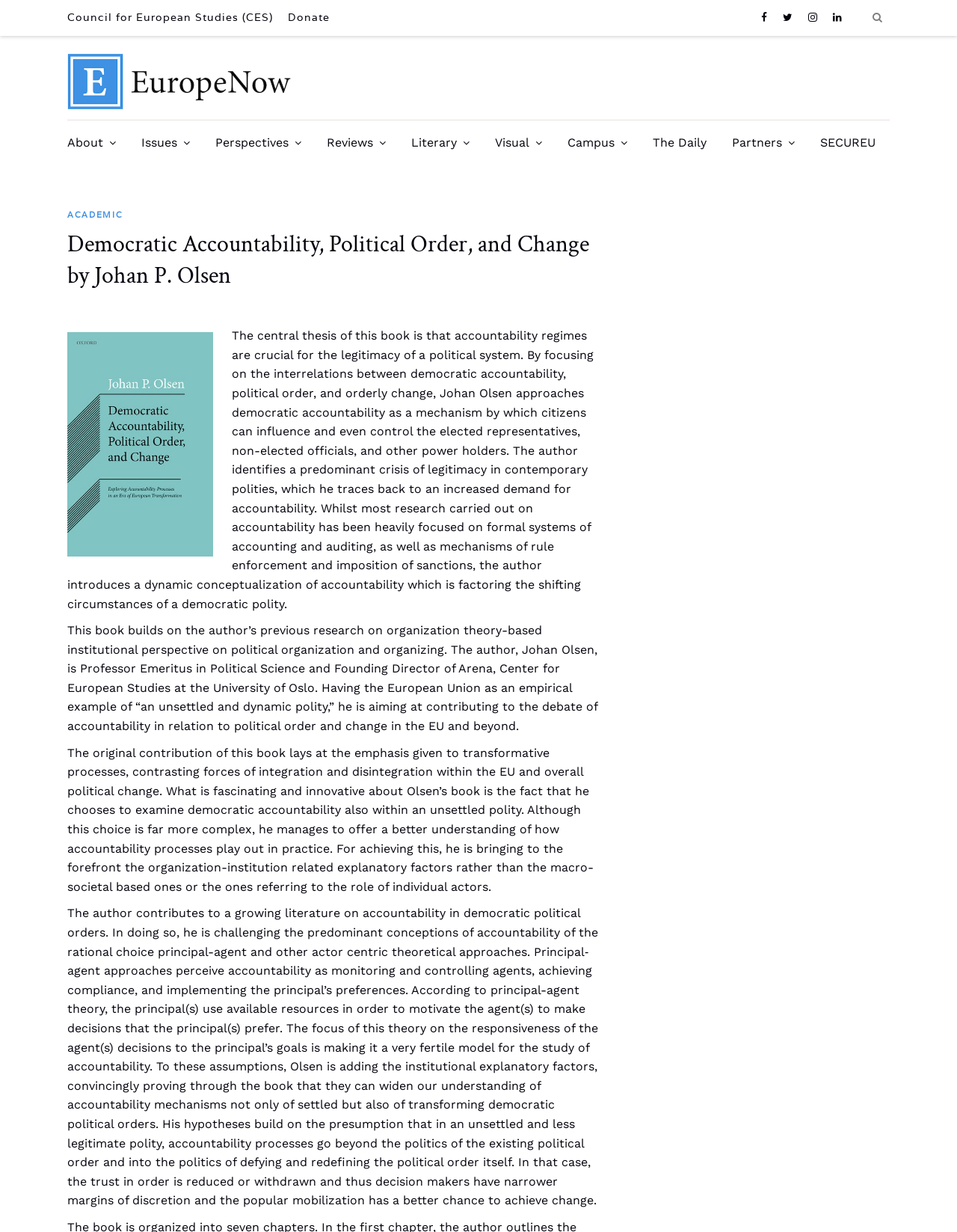Find the bounding box coordinates of the clickable area required to complete the following action: "Read about the book 'Democratic Accountability, Political Order, and Change'".

[0.07, 0.186, 0.629, 0.236]